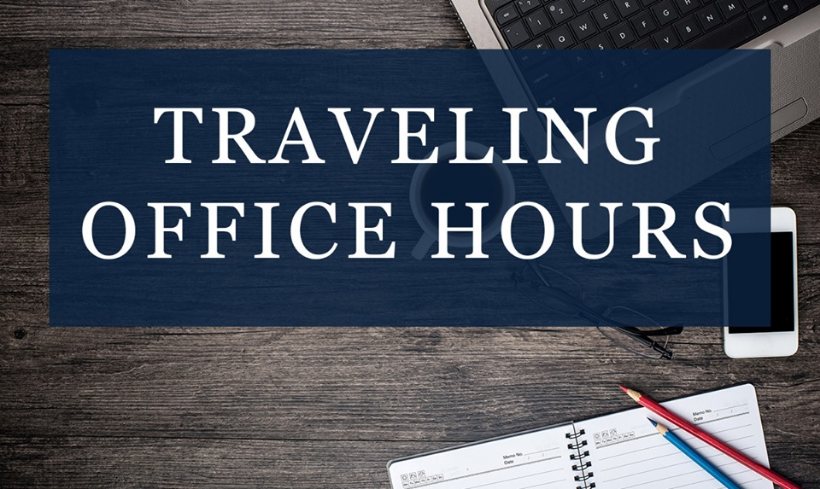Carefully observe the image and respond to the question with a detailed answer:
What is the purpose of the traveling office hours?

The image announces State Representative Jackie Haas’s inaugural traveling office hours, inviting constituents to connect and share their thoughts, which implies that the purpose of the traveling office hours is to facilitate connection and sharing of thoughts.